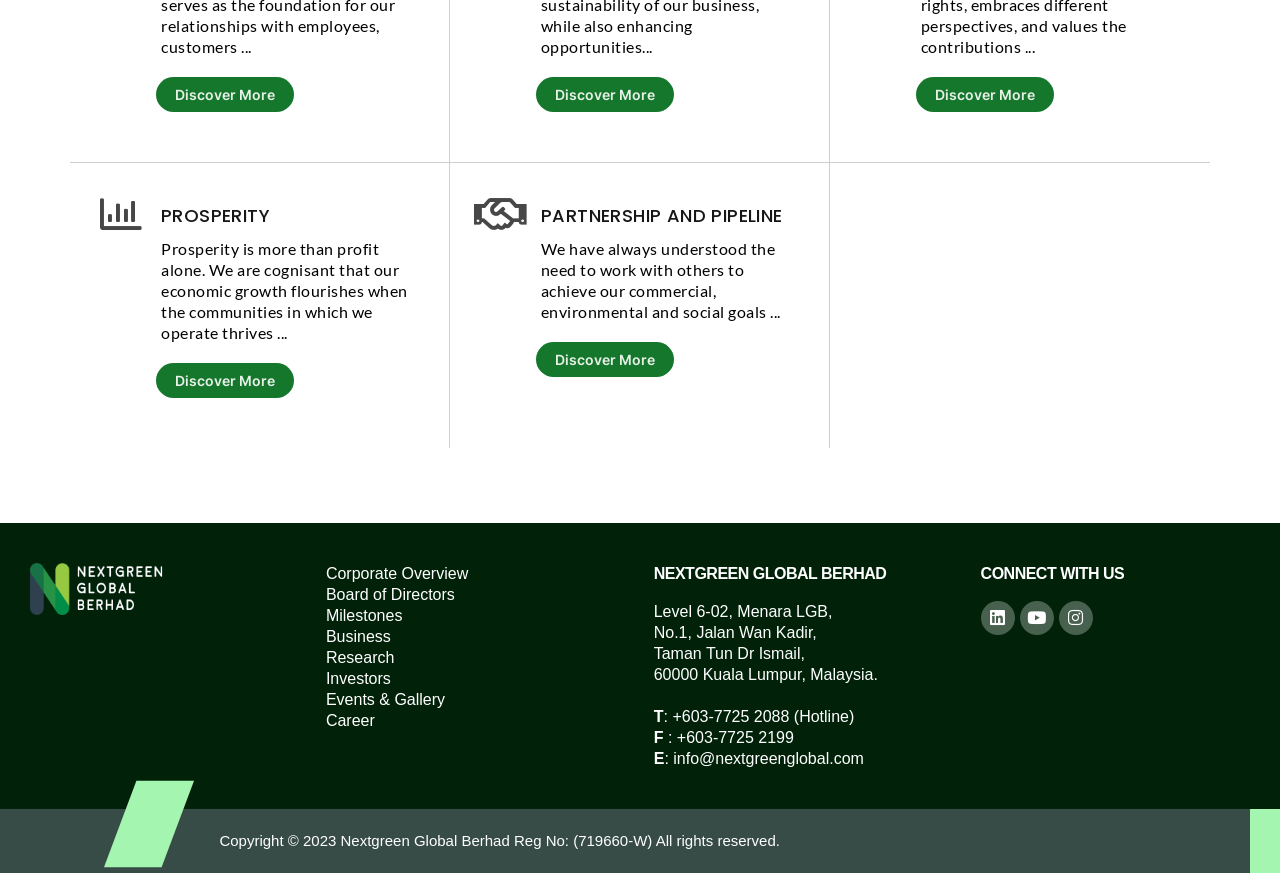Give a one-word or one-phrase response to the question: 
What is the address of the company?

Level 6-02, Menara LGB, No.1, Jalan Wan Kadir, Taman Tun Dr Ismail, 60000 Kuala Lumpur, Malaysia.